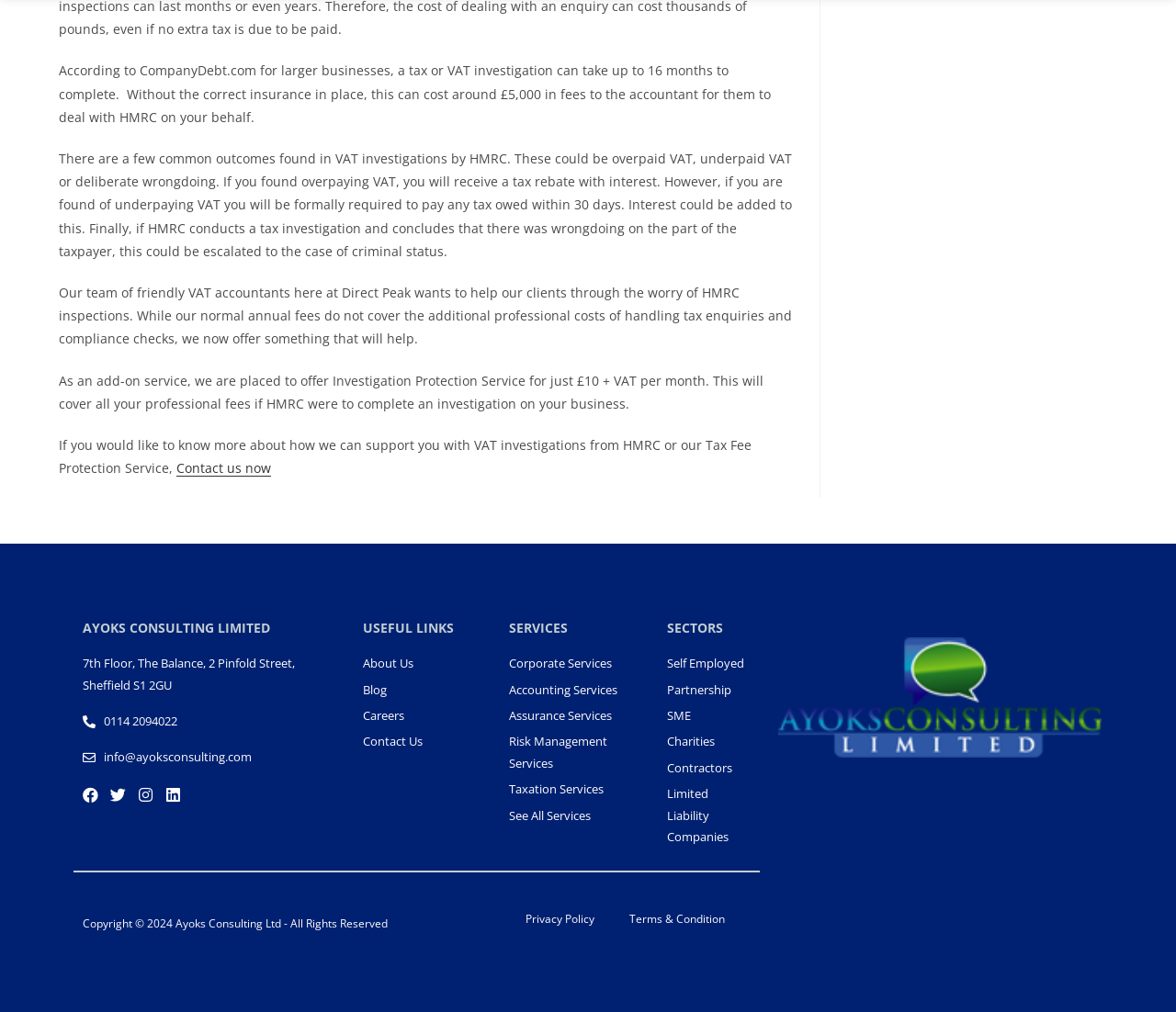Please identify the bounding box coordinates of the clickable element to fulfill the following instruction: "Learn more about Tax Fee Protection Service". The coordinates should be four float numbers between 0 and 1, i.e., [left, top, right, bottom].

[0.05, 0.431, 0.639, 0.471]